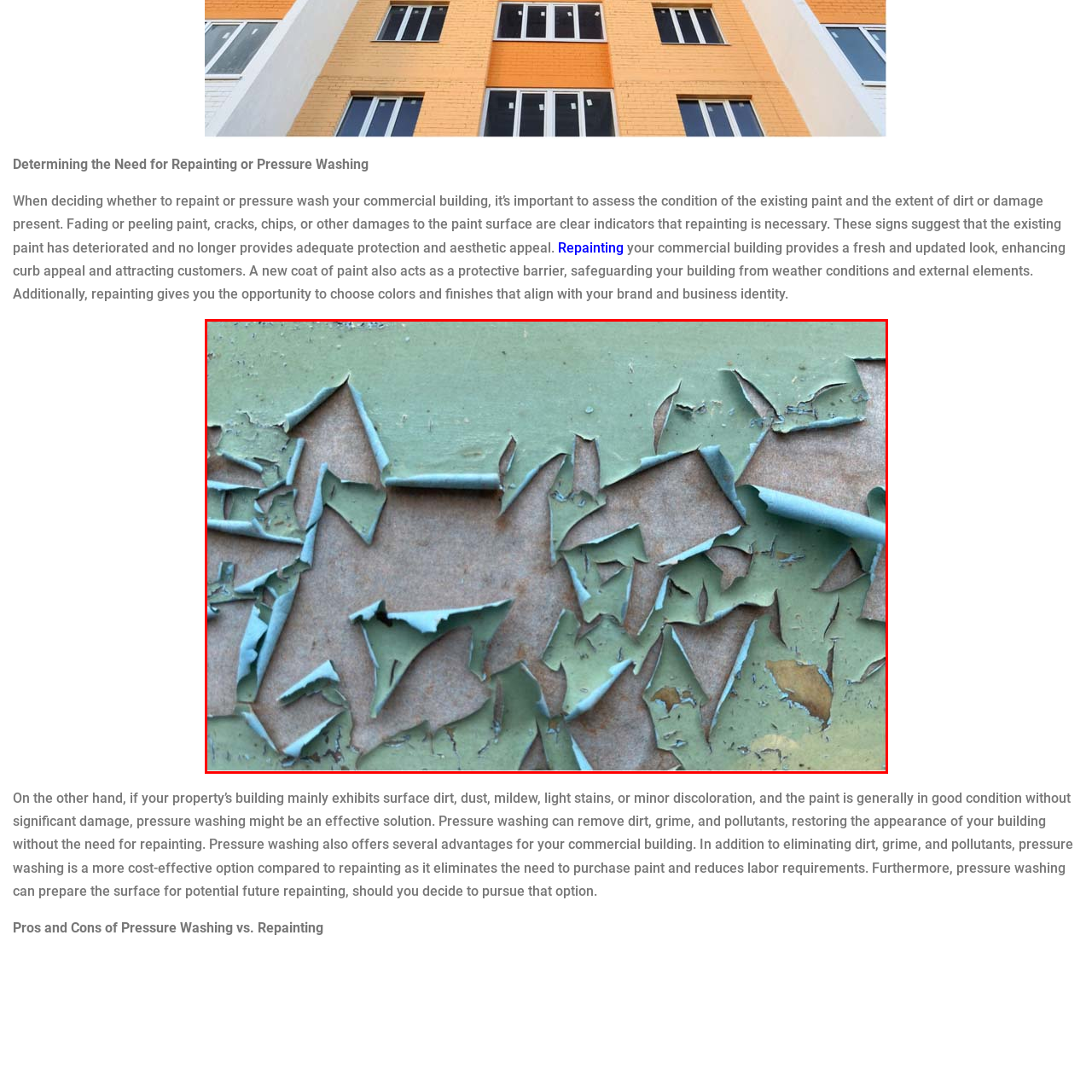What is the impact of peeling paint on the building's appeal?
Please interpret the image highlighted by the red bounding box and offer a detailed explanation based on what you observe visually.

The peeling paint not only indicates a lack of maintenance but also detracts from the building's aesthetic appeal, making it look old and neglected, which can negatively impact the building's overall appearance and reputation.